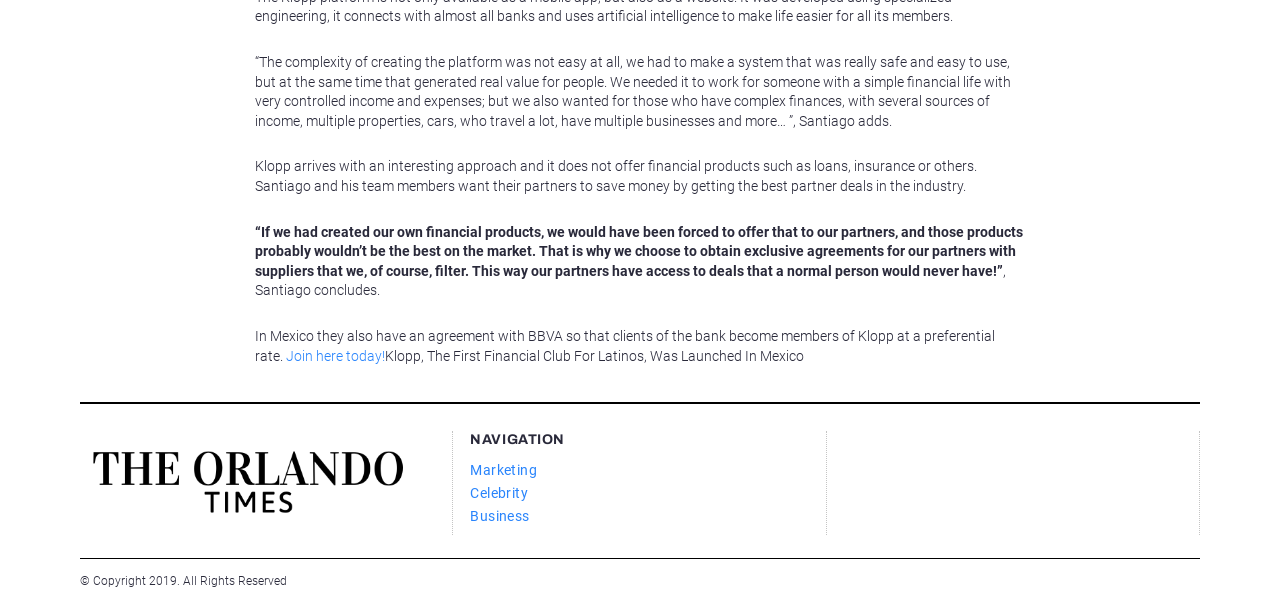Please analyze the image and provide a thorough answer to the question:
Who is the founder of Klopp?

The quote '“The complexity of creating the platform was not easy at all, we had to make a system that was really safe and easy to use, but at the same time that generated real value for people.”' is attributed to Santiago, implying that he is the founder of Klopp.